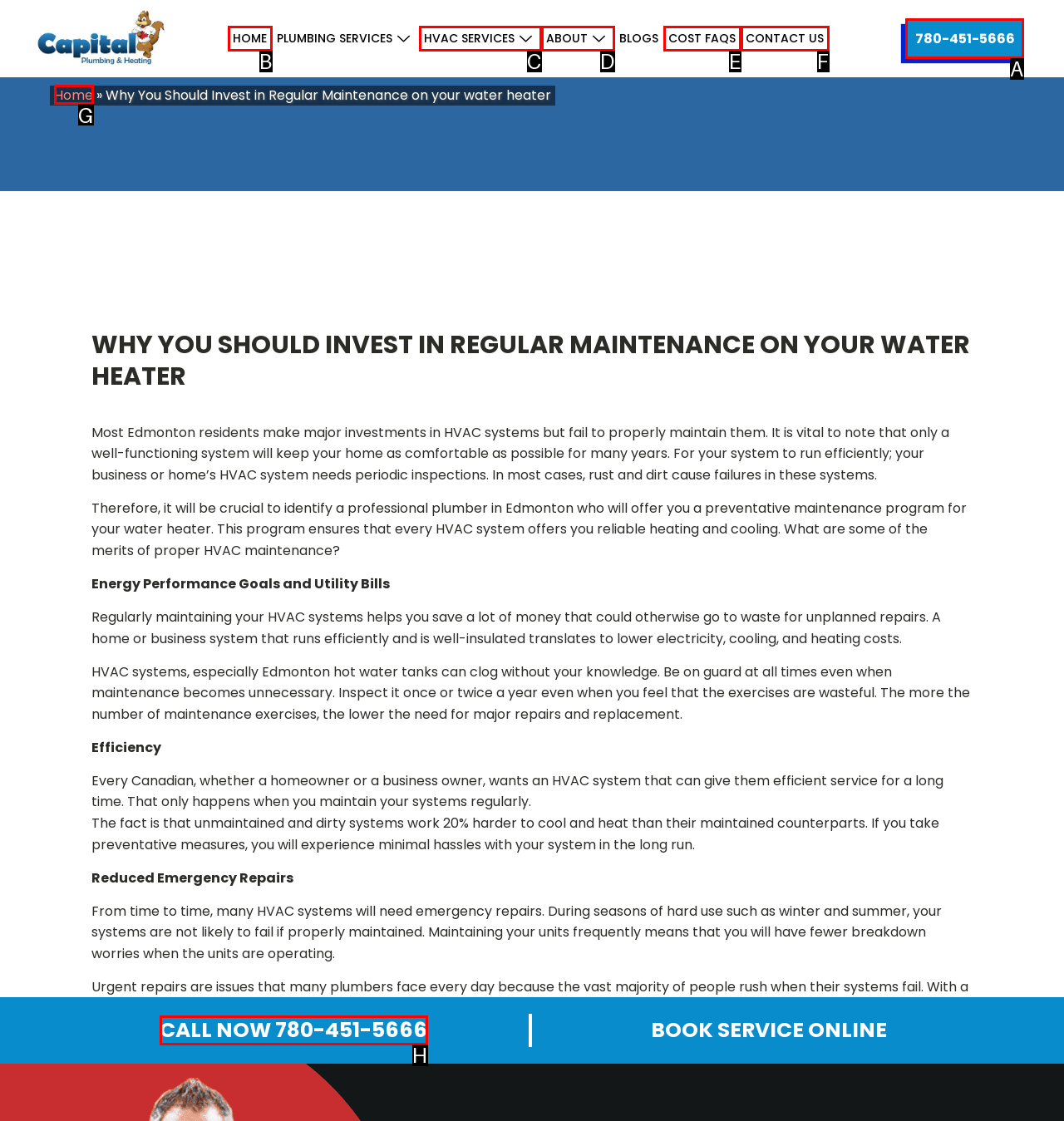Choose the HTML element that should be clicked to achieve this task: Call 780-451-5666
Respond with the letter of the correct choice.

A